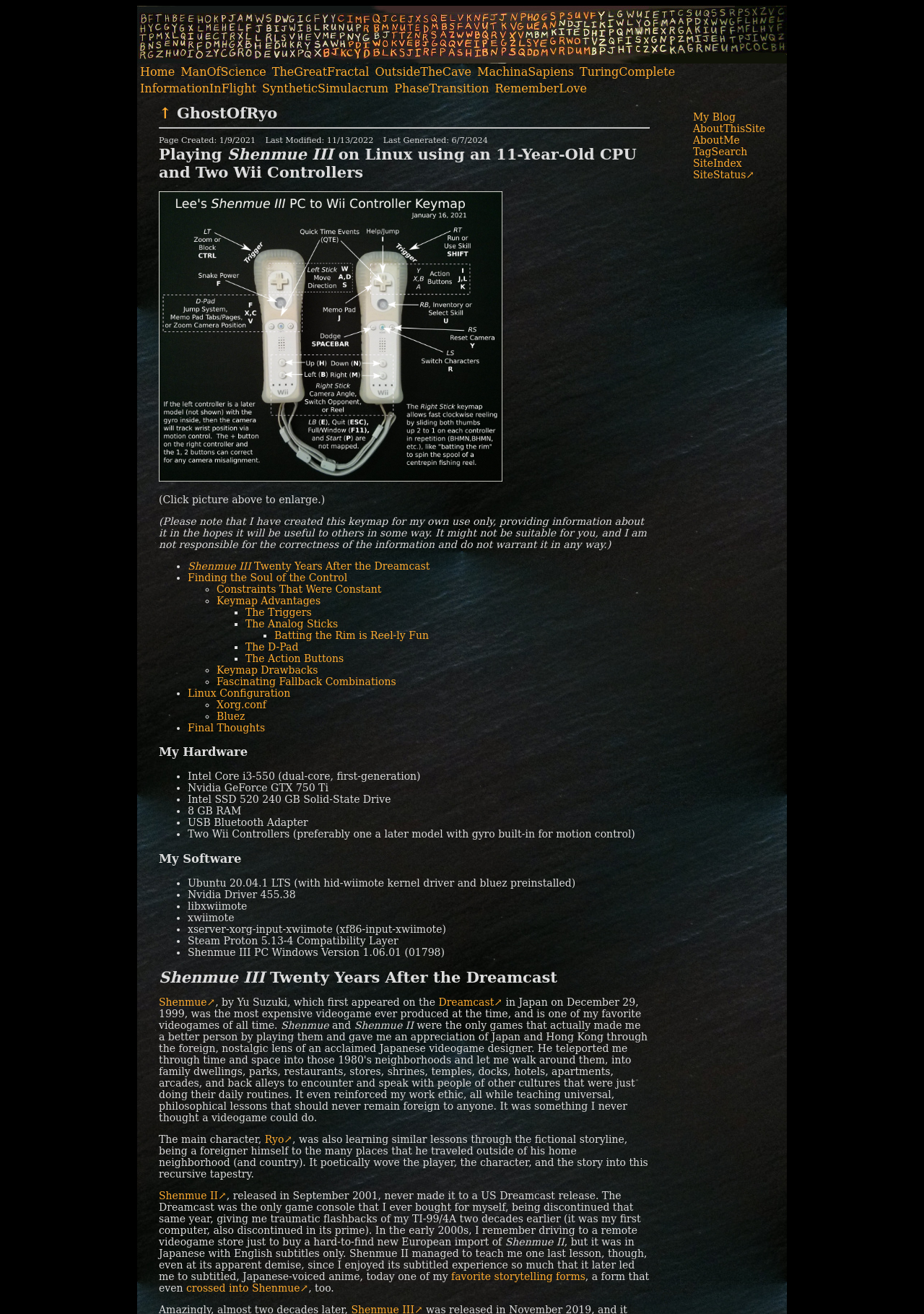Can you specify the bounding box coordinates for the region that should be clicked to fulfill this instruction: "Click the 'Final Thoughts' link".

[0.203, 0.549, 0.287, 0.558]